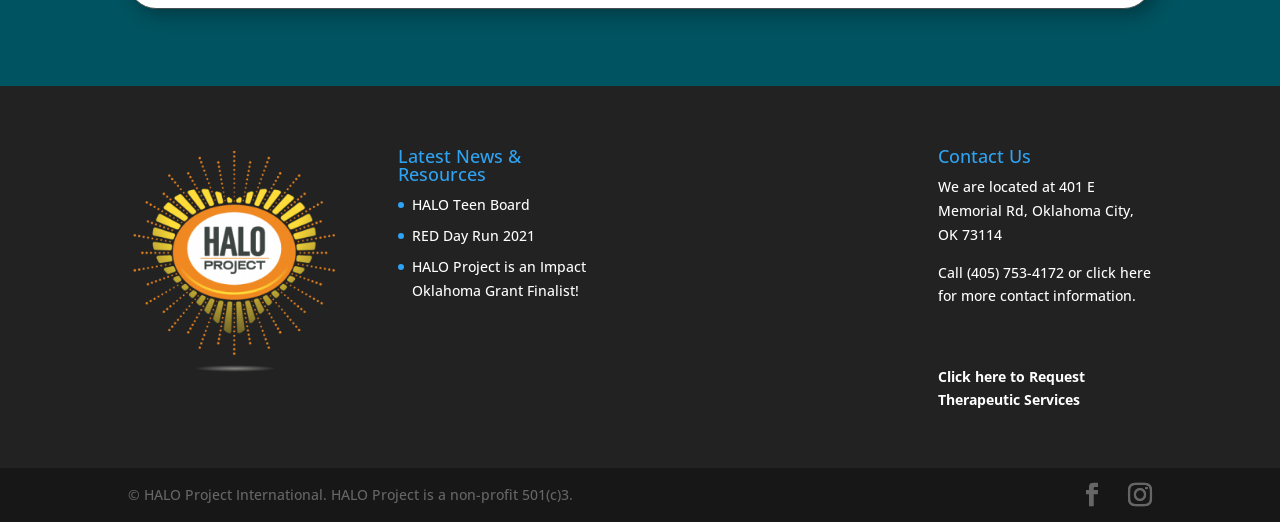What type of services does the organization offer?
Kindly offer a detailed explanation using the data available in the image.

The organization offers therapeutic services, as indicated by the link 'Click here to Request Therapeutic Services' in the 'Contact Us' section.